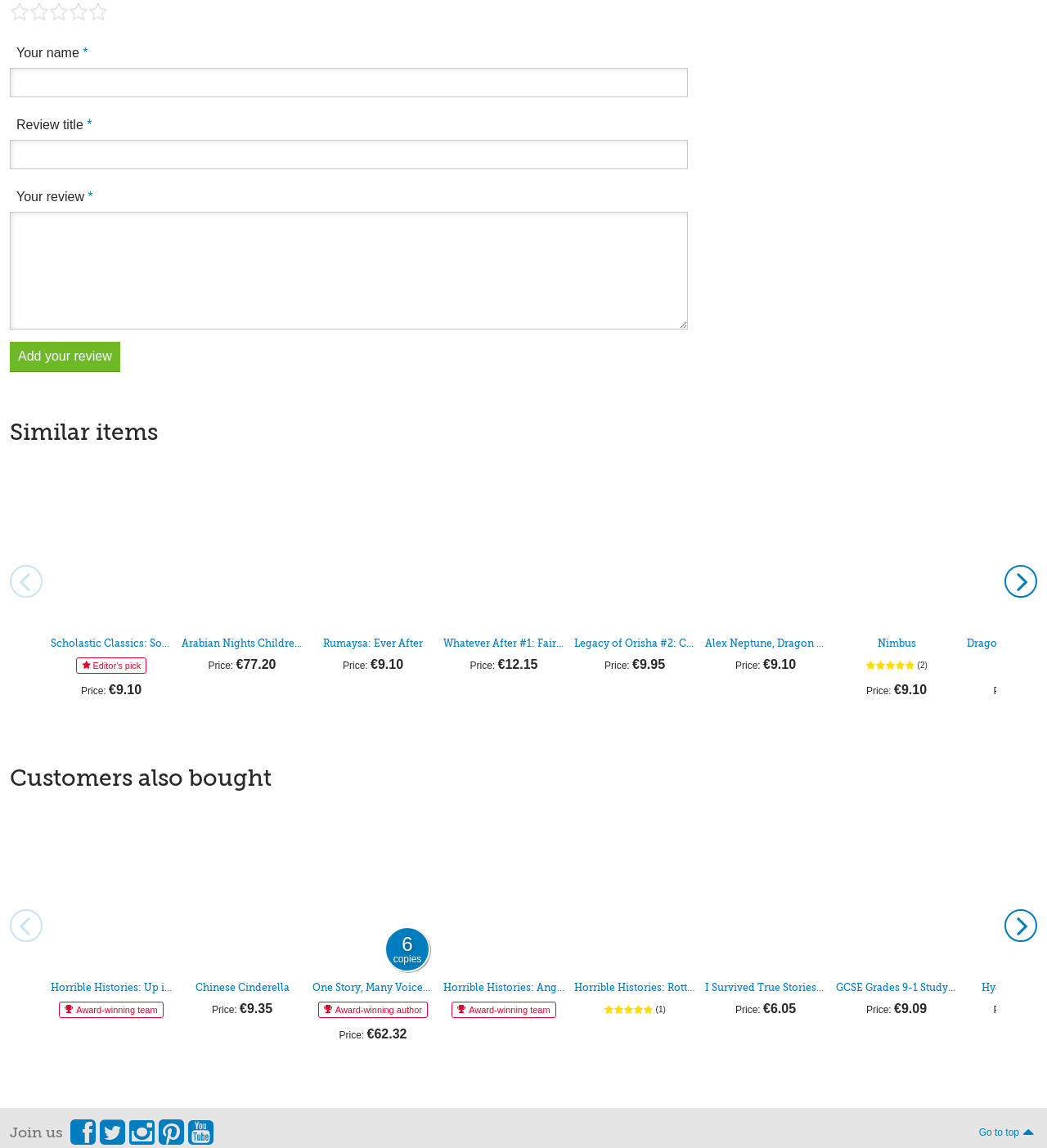Respond concisely with one word or phrase to the following query:
How many textboxes are required on the webpage?

3